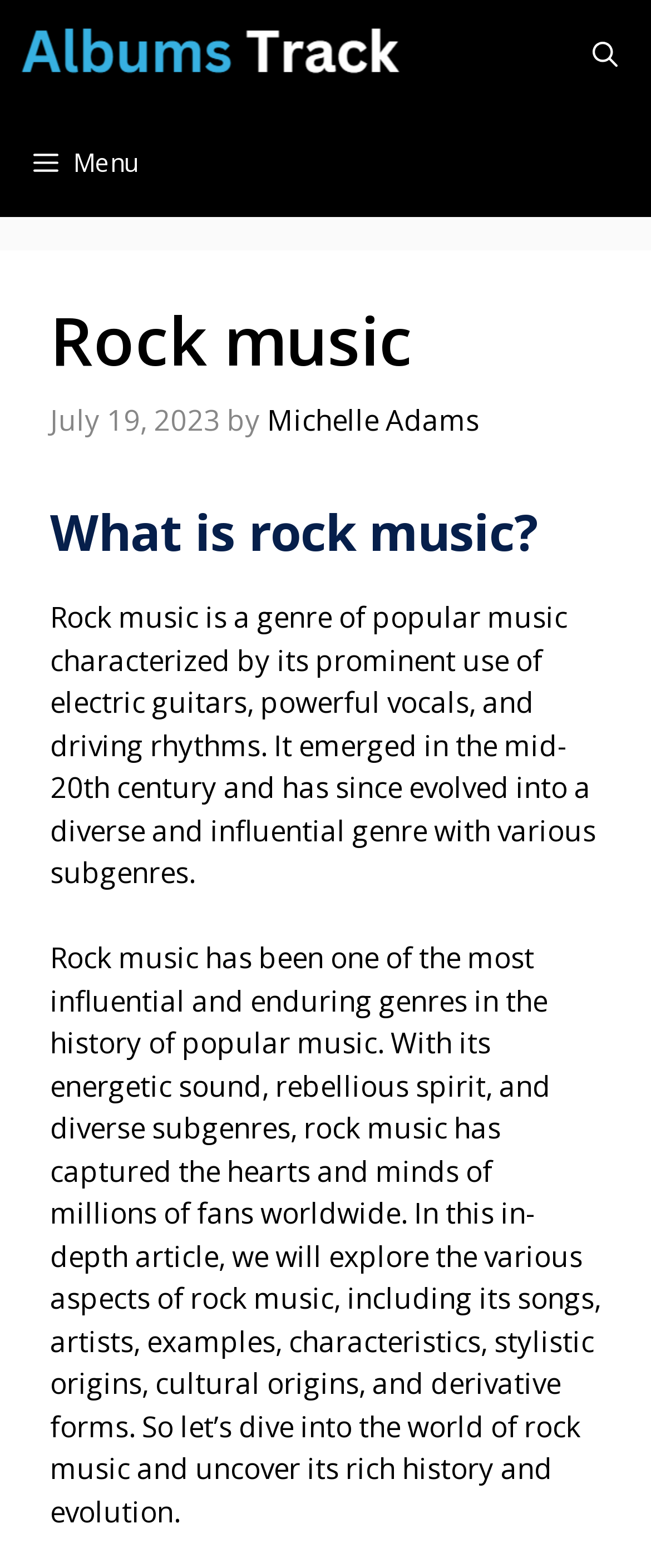What is the tone of the article about rock music?
Provide an in-depth answer to the question, covering all aspects.

The tone of the article is informative, as it provides a detailed and in-depth exploration of the various aspects of rock music, without expressing a personal opinion or bias, as evident from the webpage content.